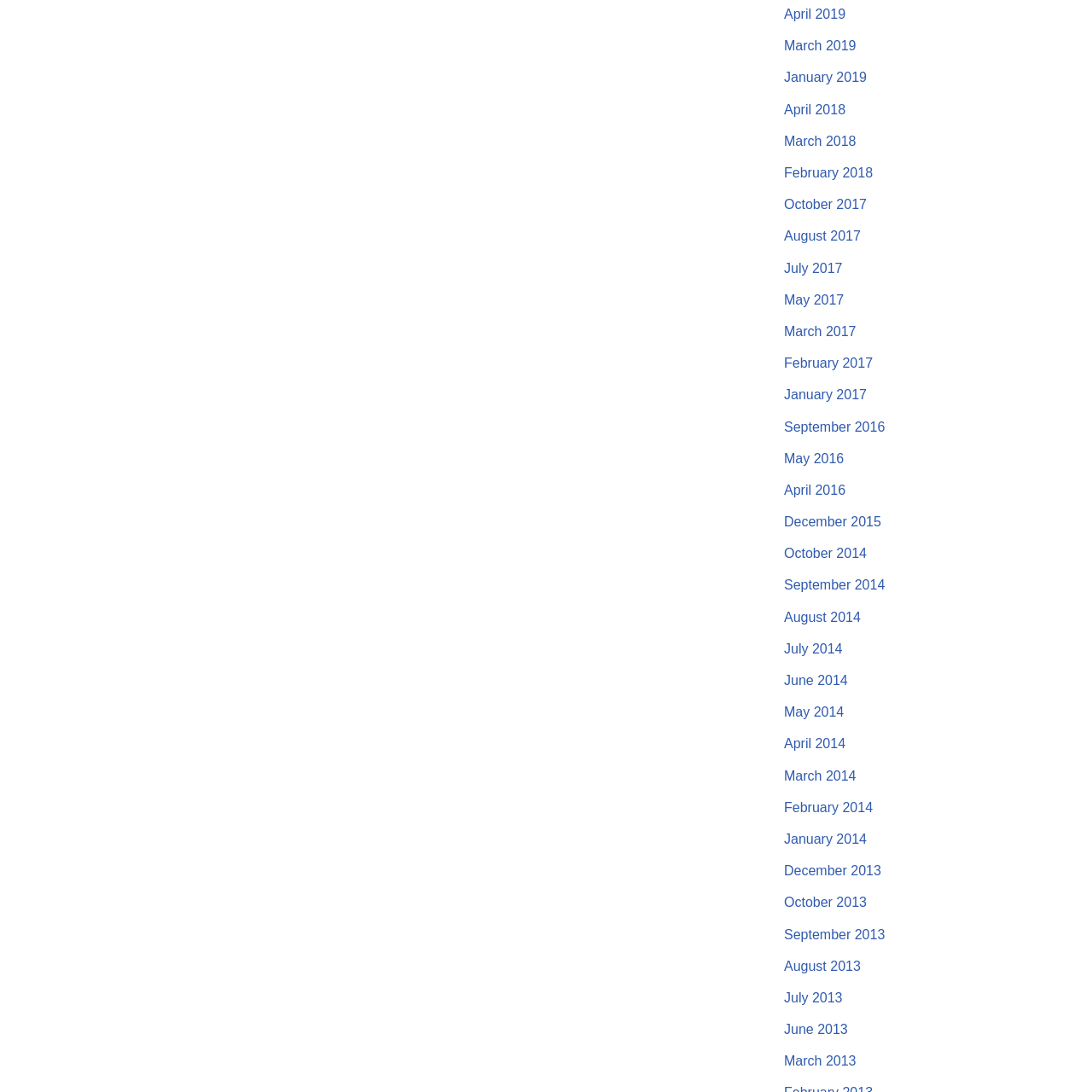What is the earliest month available on this webpage?
Using the image provided, answer with just one word or phrase.

December 2013